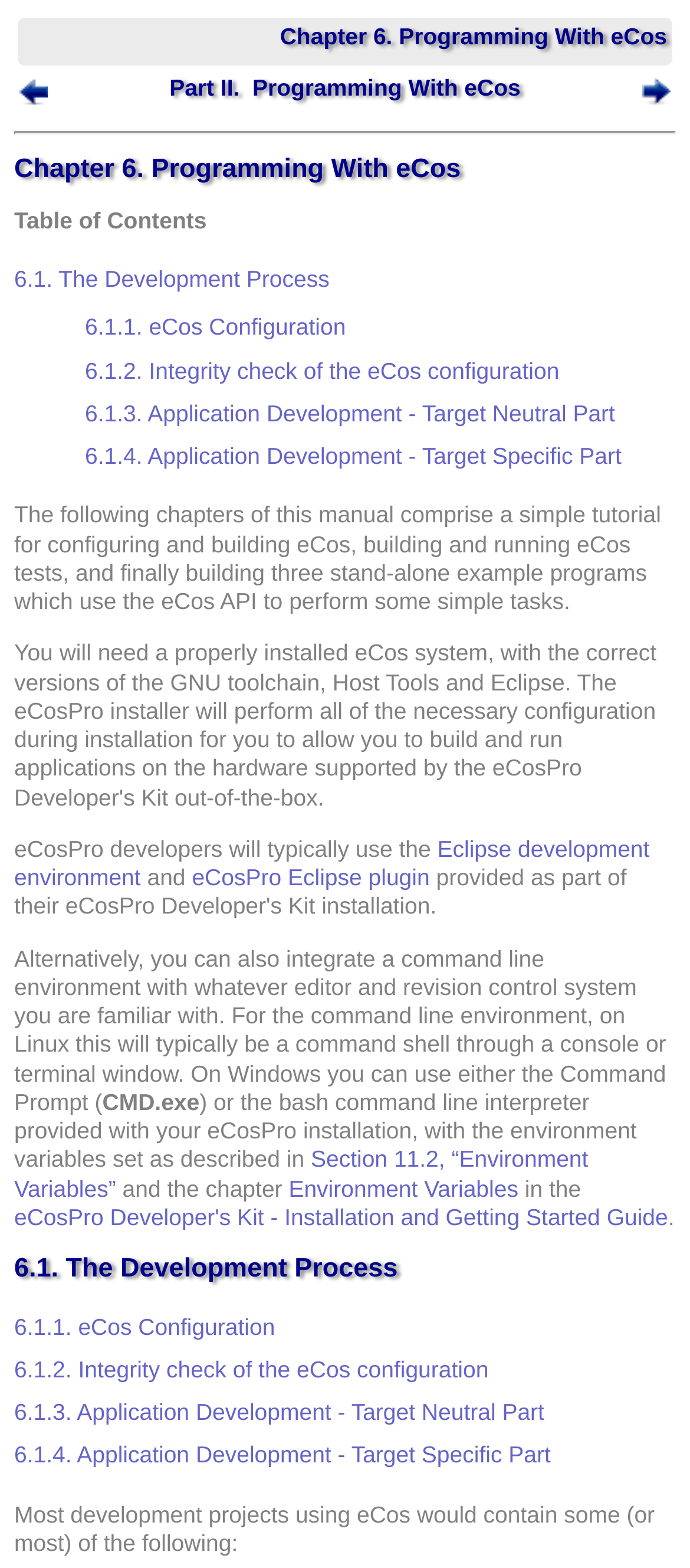Please determine the bounding box coordinates of the element to click on in order to accomplish the following task: "Click the '6.1.1. eCos Configuration' link". Ensure the coordinates are four float numbers ranging from 0 to 1, i.e., [left, top, right, bottom].

[0.123, 0.2, 0.501, 0.217]